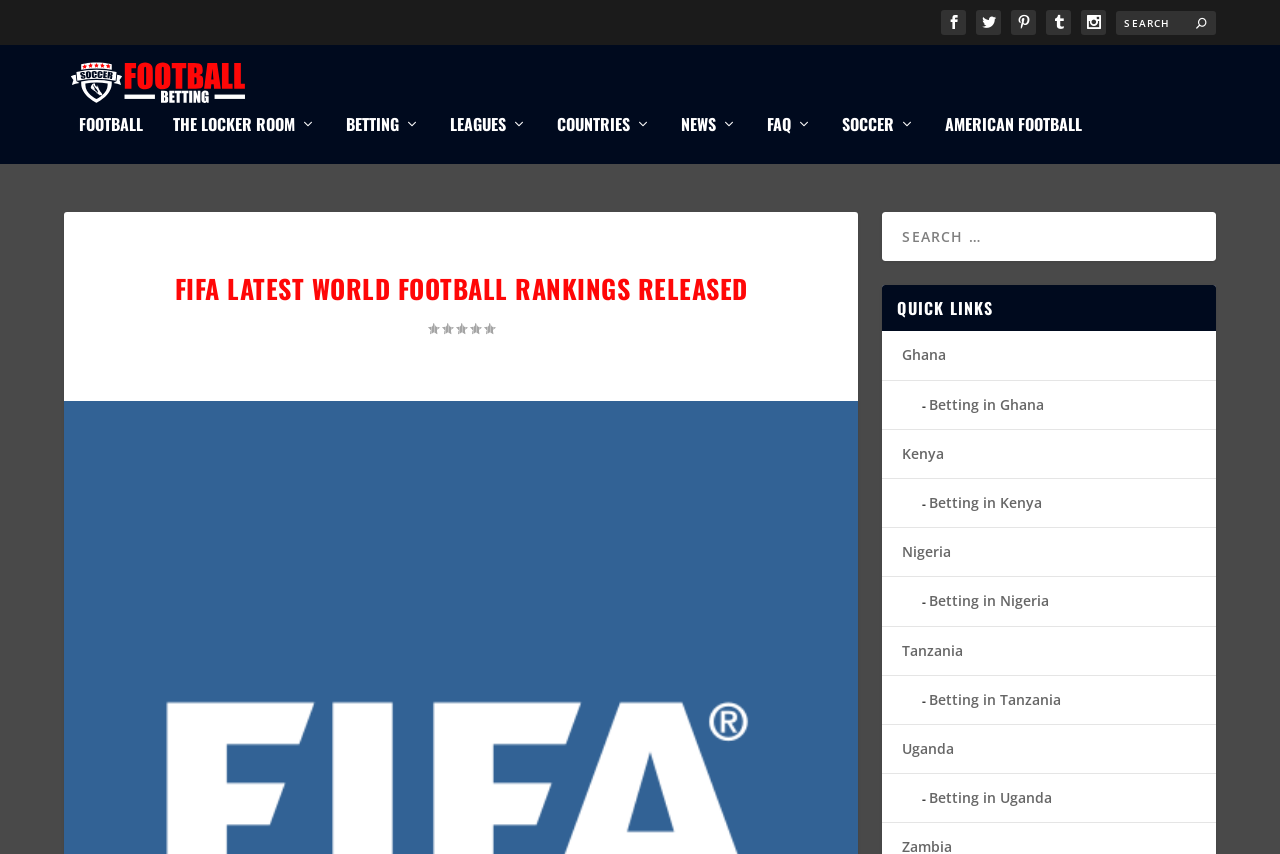What is the name of the football association mentioned on this webpage?
Refer to the screenshot and answer in one word or phrase.

FIFA